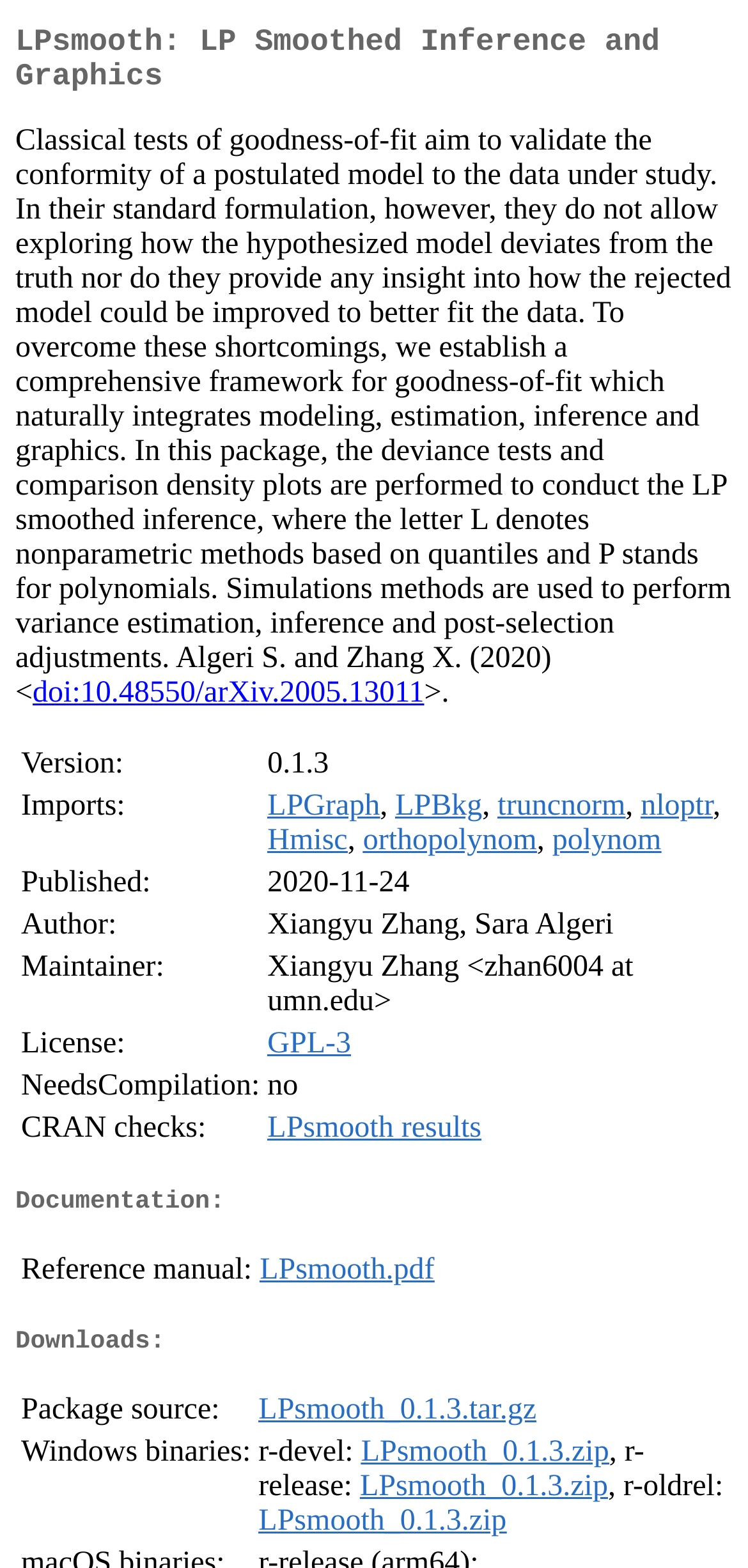Elaborate on the webpage's design and content in a detailed caption.

The webpage is about the LPsmooth package on the Comprehensive R Archive Network (CRAN). At the top, there is a heading that reads "LPsmooth: LP Smoothed Inference and Graphics". Below this heading, there is a paragraph of text that describes the package, explaining that it provides a comprehensive framework for goodness-of-fit testing, which integrates modeling, estimation, inference, and graphics. The text also mentions that the package uses deviance tests and comparison density plots to conduct LP smoothed inference.

To the right of the paragraph, there is a link to a DOI (digital object identifier) for a research paper related to the package. Below the paragraph, there is a table with several rows, each containing information about the package, such as its version, imports, publication date, authors, and license. The table also includes links to other related packages and resources.

Further down the page, there are three headings: "Documentation", "Downloads", and "Description". Under the "Documentation" heading, there is a table with a single row, containing a link to the package's reference manual. Under the "Downloads" heading, there are two rows, each containing a link to download the package source or Windows binaries.

Overall, the webpage provides detailed information about the LPsmooth package, including its description, documentation, and download links.